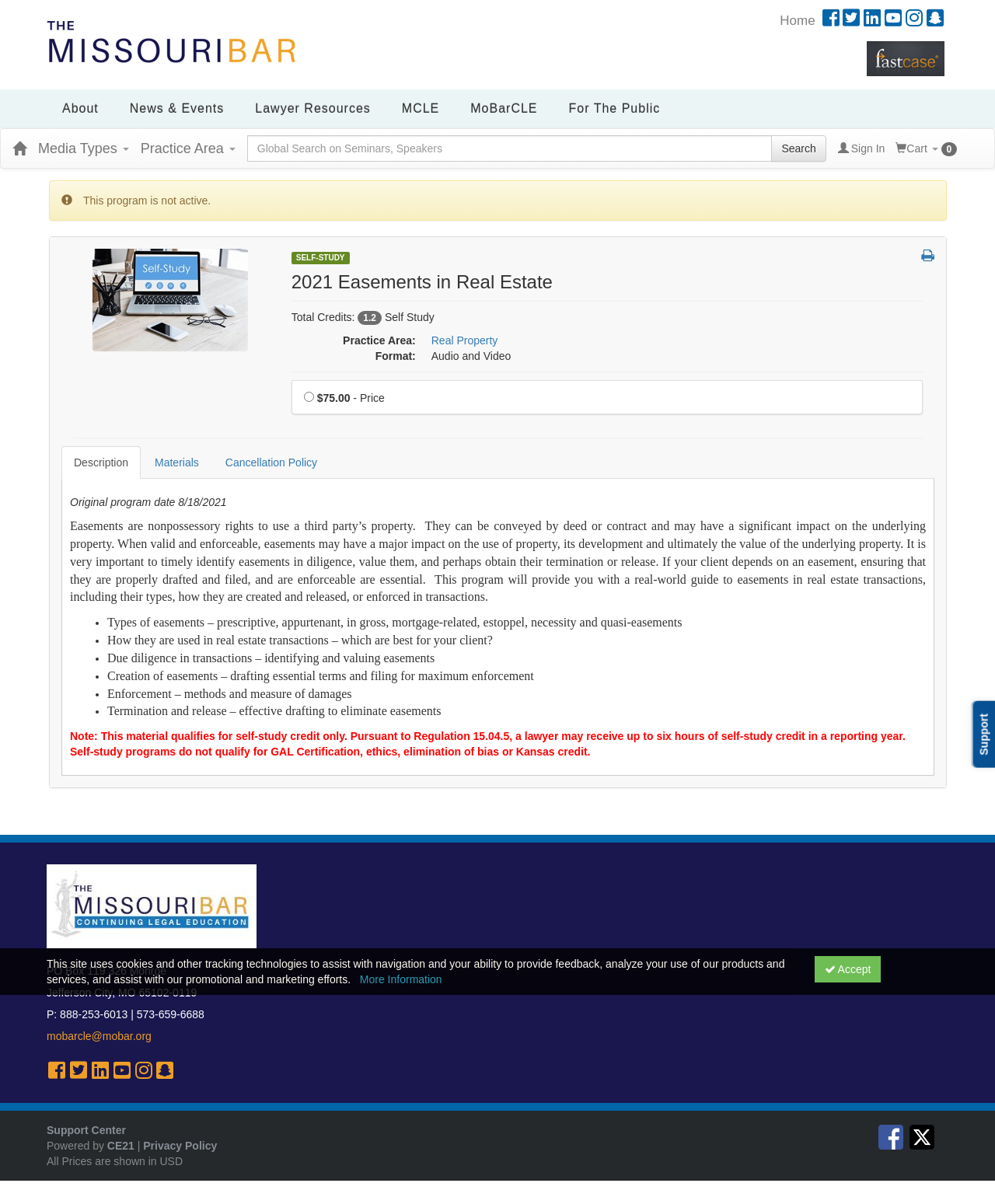Can you find and provide the title of the webpage?

2021 Easements in Real Estate